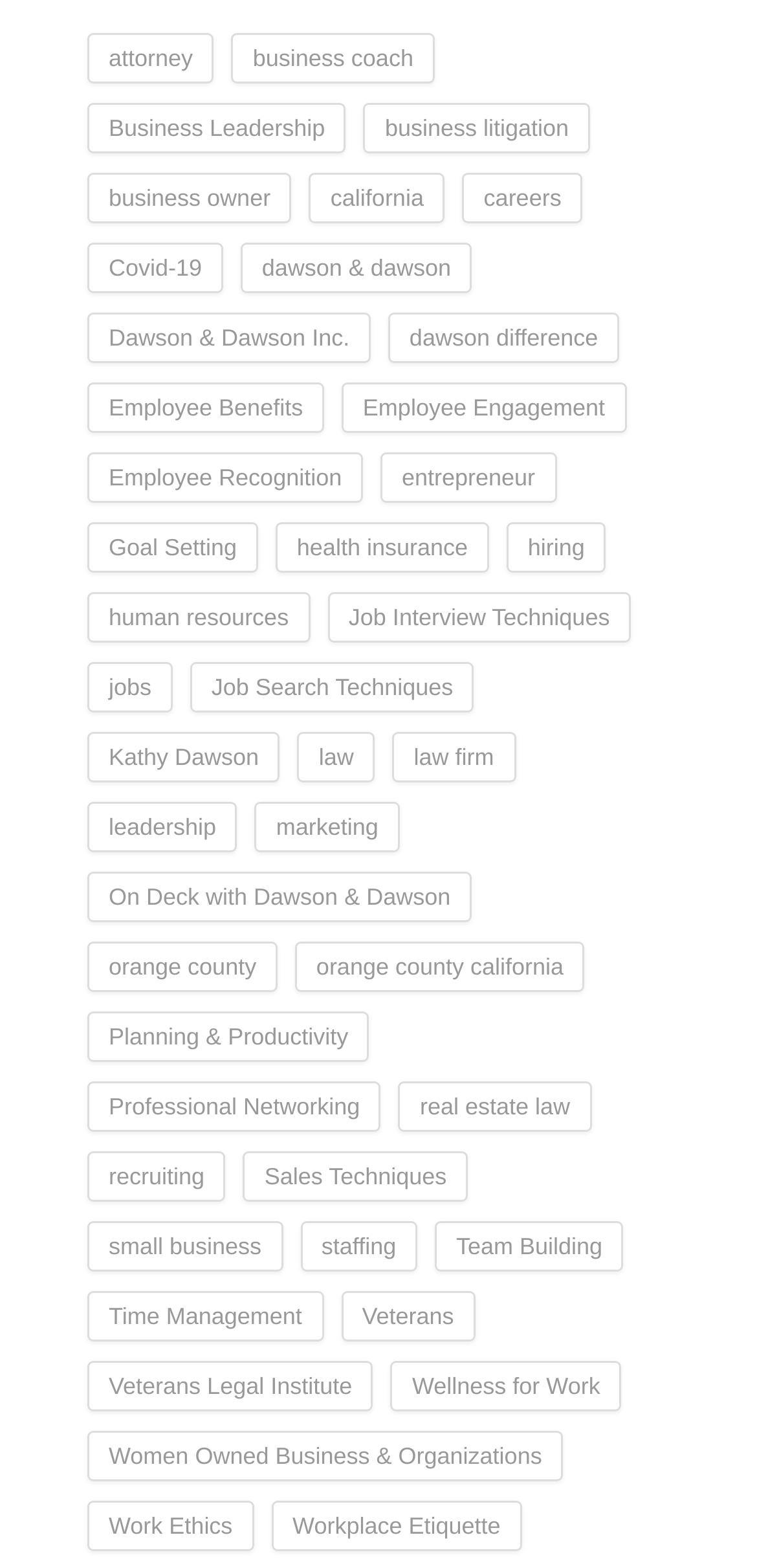Locate the bounding box coordinates of the element's region that should be clicked to carry out the following instruction: "View 'Business Leadership'". The coordinates need to be four float numbers between 0 and 1, i.e., [left, top, right, bottom].

[0.115, 0.066, 0.457, 0.098]